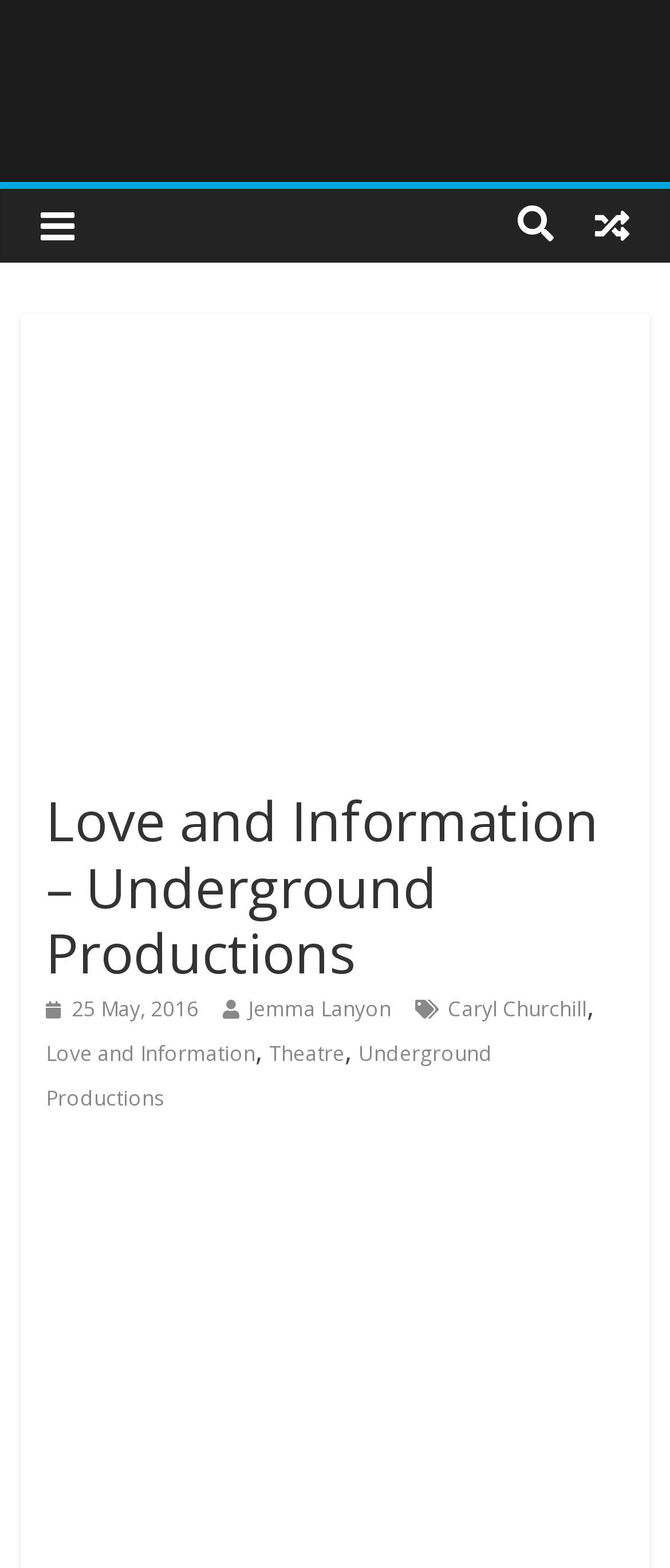Generate the main heading text from the webpage.

Love and Information – Underground Productions